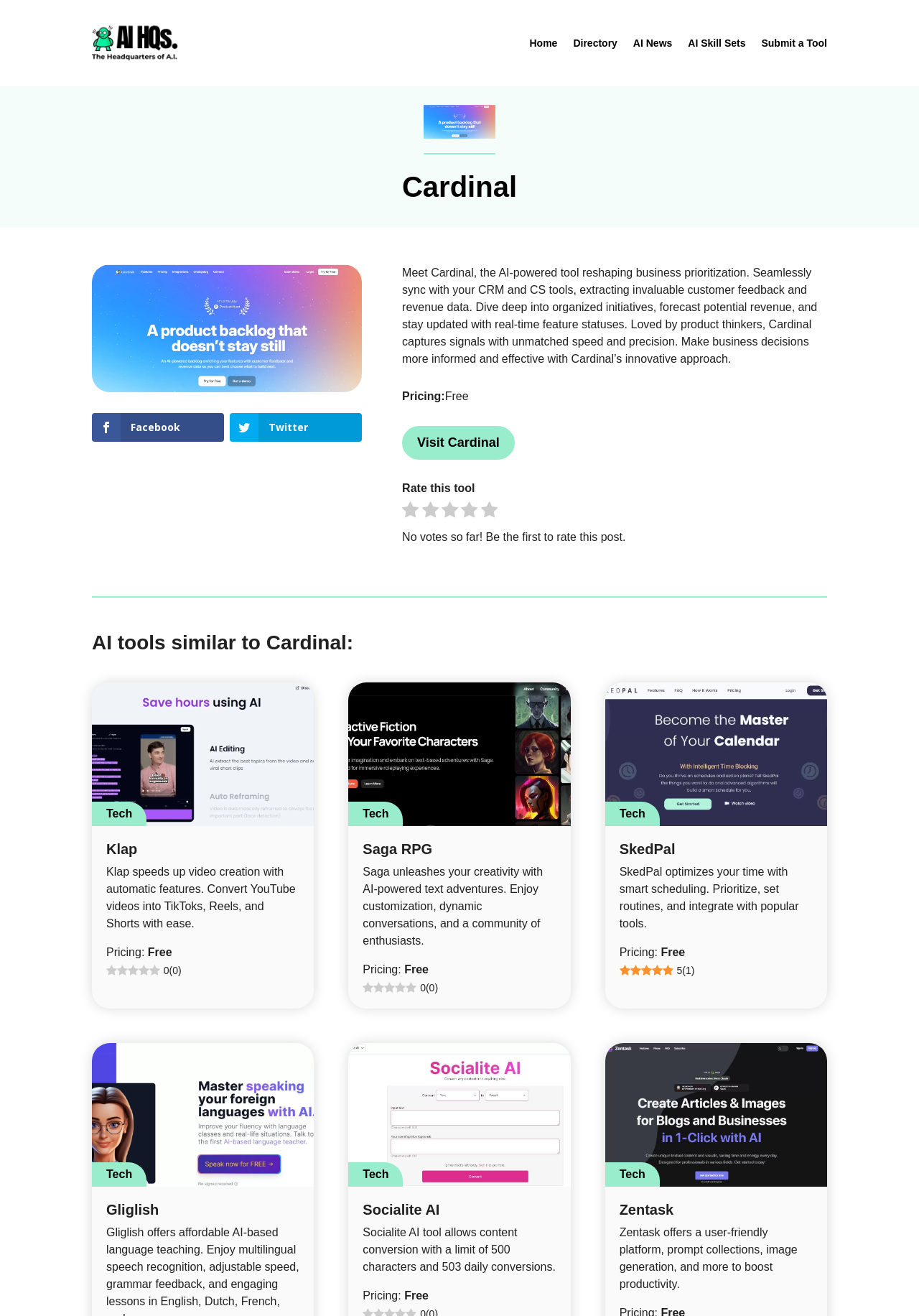Determine the bounding box coordinates for the HTML element described here: "Directory".

[0.624, 0.0, 0.672, 0.066]